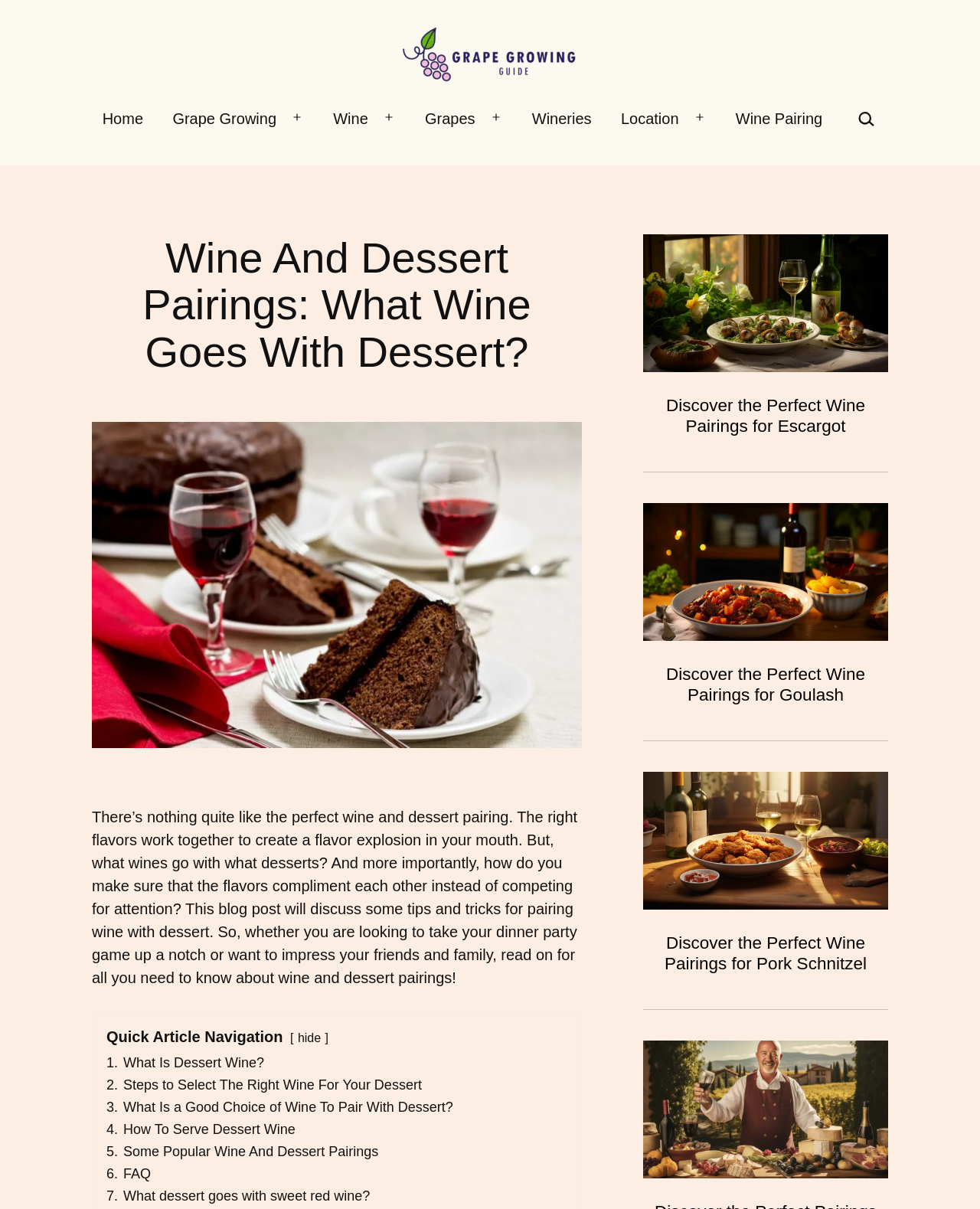Please identify the bounding box coordinates of the area I need to click to accomplish the following instruction: "Explore the wine pairing with escargot".

[0.656, 0.327, 0.906, 0.361]